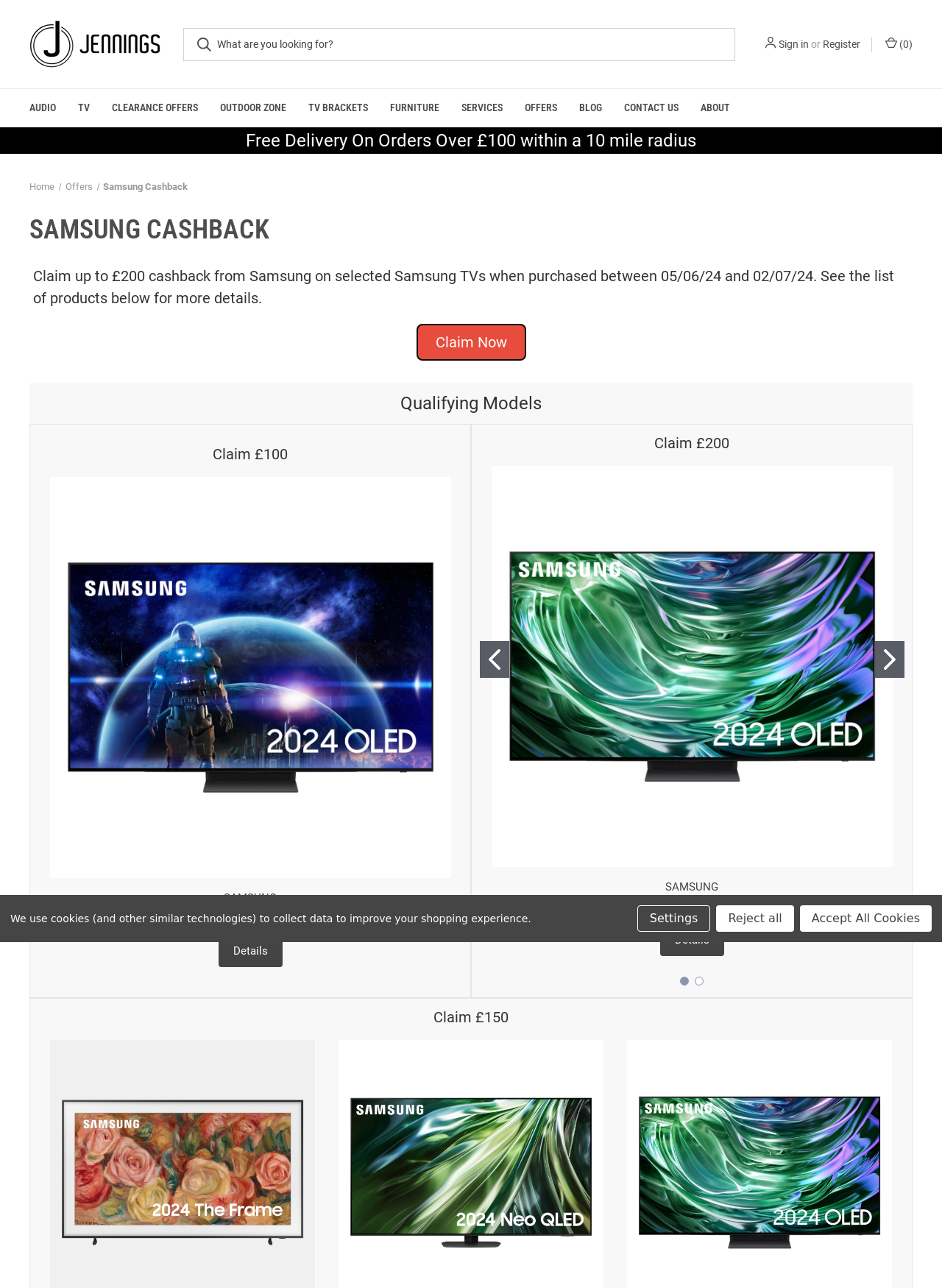Summarize the webpage in an elaborate manner.

This webpage is about Samsung Cashback, a promotion offering cashback on selected Samsung TVs. At the top left, there is a link to "Jennings Sound & Vision" with an accompanying image. Next to it, there is a hidden search box and a button. On the top right, there are links to "Sign in", "Register", and "Cart with 0 items". 

Below the top section, there is a navigation menu with links to various categories, including "Audio", "TV", "Clearance Offers", "Outdoor Zone", "TV Brackets", "Furniture", "Services", "Offers", "Blog", and "Contact Us". 

The main content of the page is about the Samsung Cashback promotion. There is a heading "SAMSUNG CASHBACK" followed by a paragraph explaining the promotion, which offers up to £200 cashback on selected Samsung TVs purchased between specific dates. 

Below the explanation, there is a "Claim Now" button. The page then lists the qualifying models, including "QE48S90DA 2024 48" OLED TV" and "QE65S90DA 2024 65" OLED TV", each with an image, a link to the product details, and a "Details" link. 

At the bottom of the page, there is a message about the use of cookies to improve the shopping experience, along with buttons to manage cookie settings.